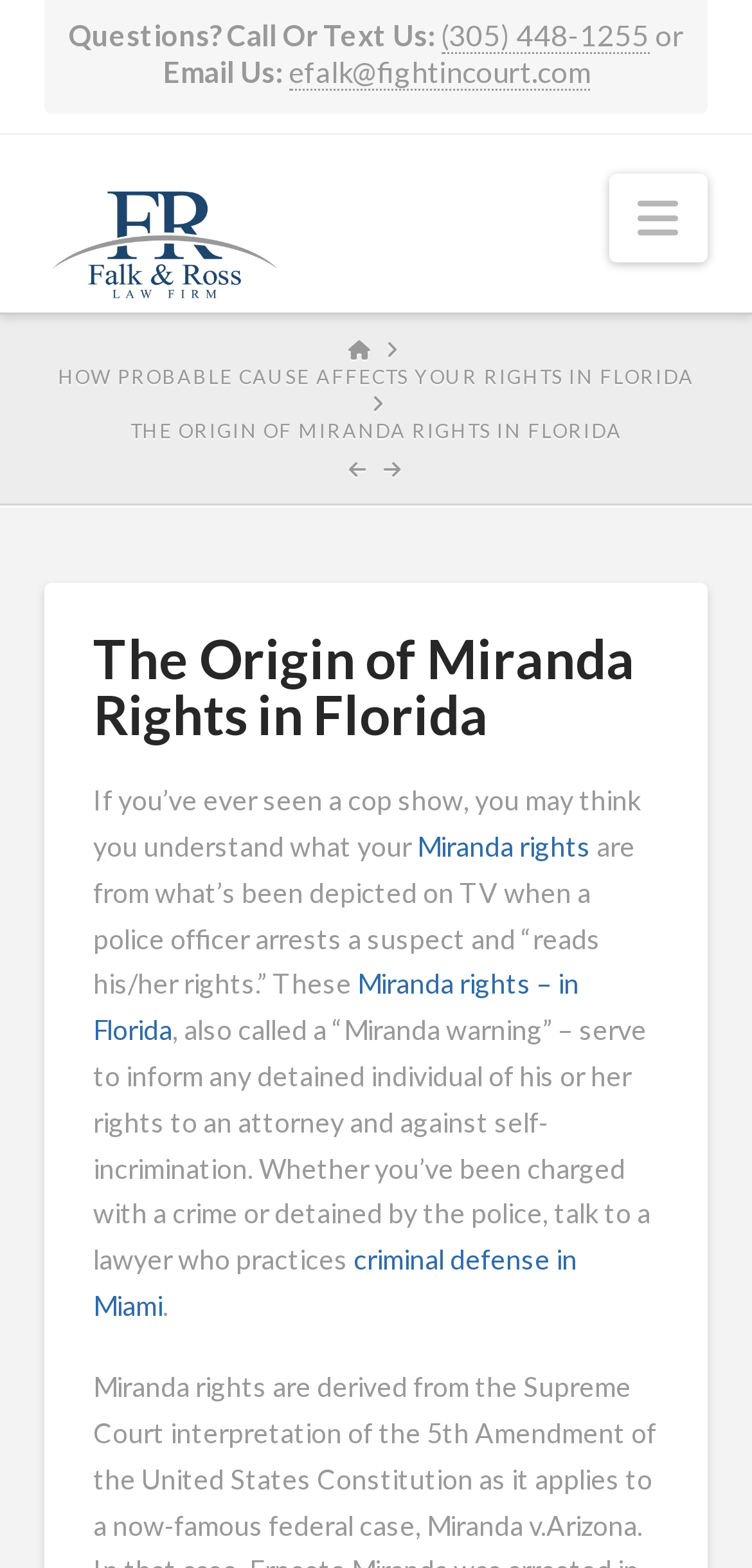Provide a short, one-word or phrase answer to the question below:
What type of lawyer should you talk to if you've been charged with a crime or detained by the police?

criminal defense lawyer